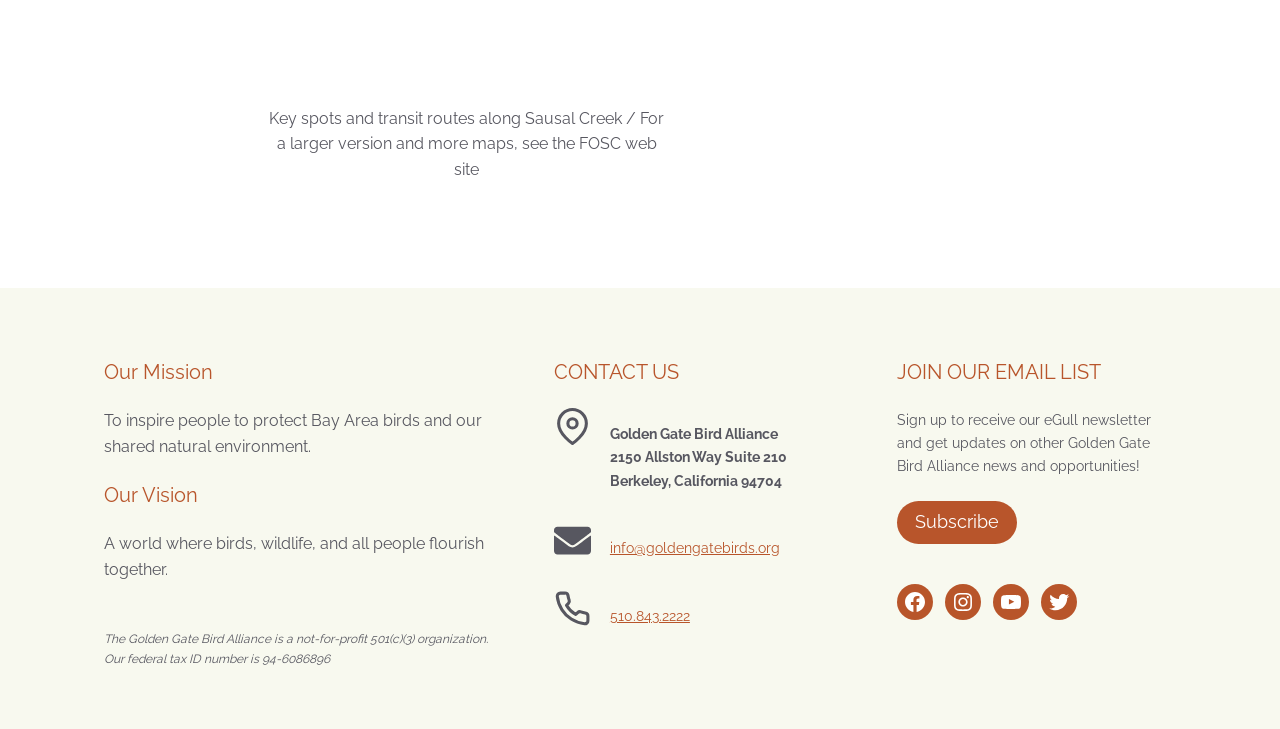Provide a one-word or brief phrase answer to the question:
What is the organization's mission?

To inspire people to protect Bay Area birds